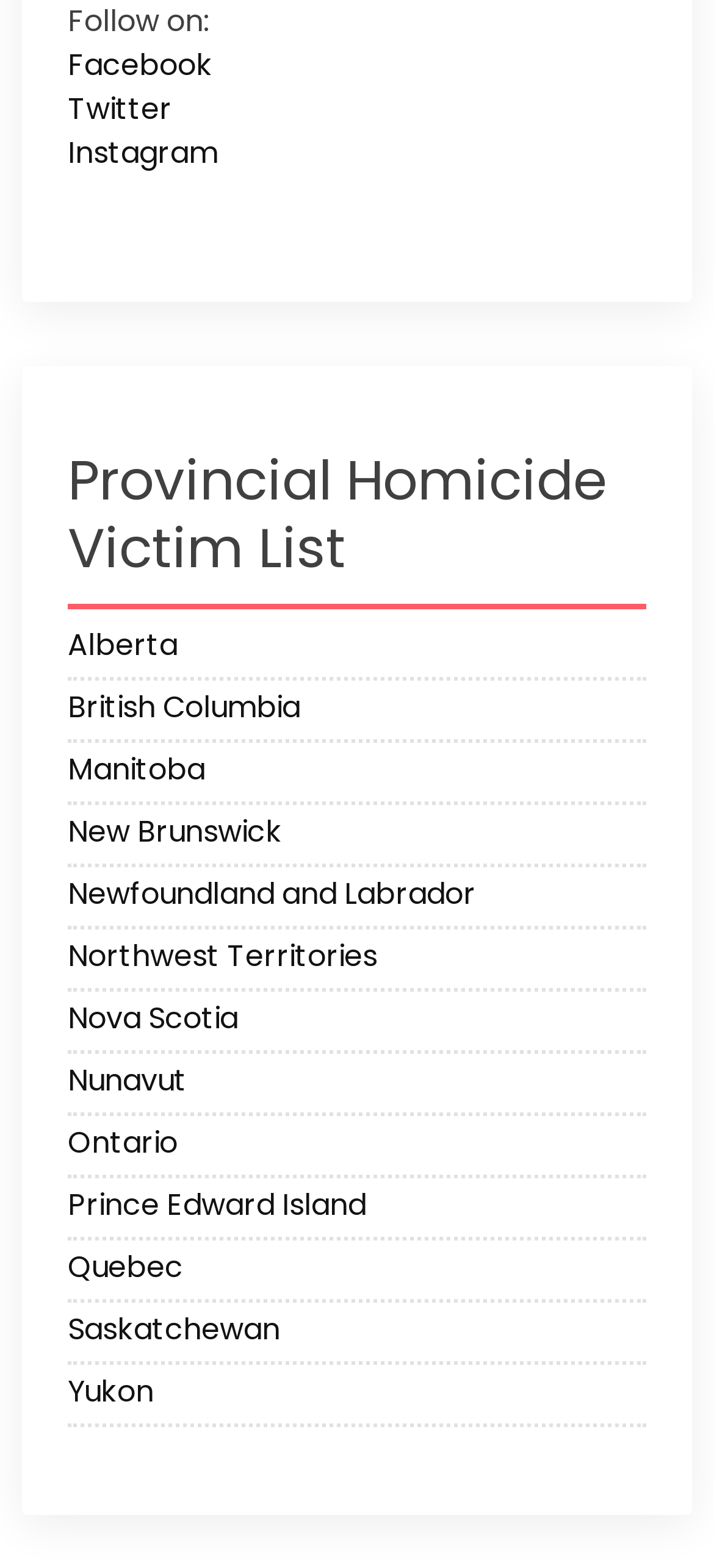Highlight the bounding box coordinates of the element you need to click to perform the following instruction: "Go to Alberta."

[0.095, 0.398, 0.905, 0.431]